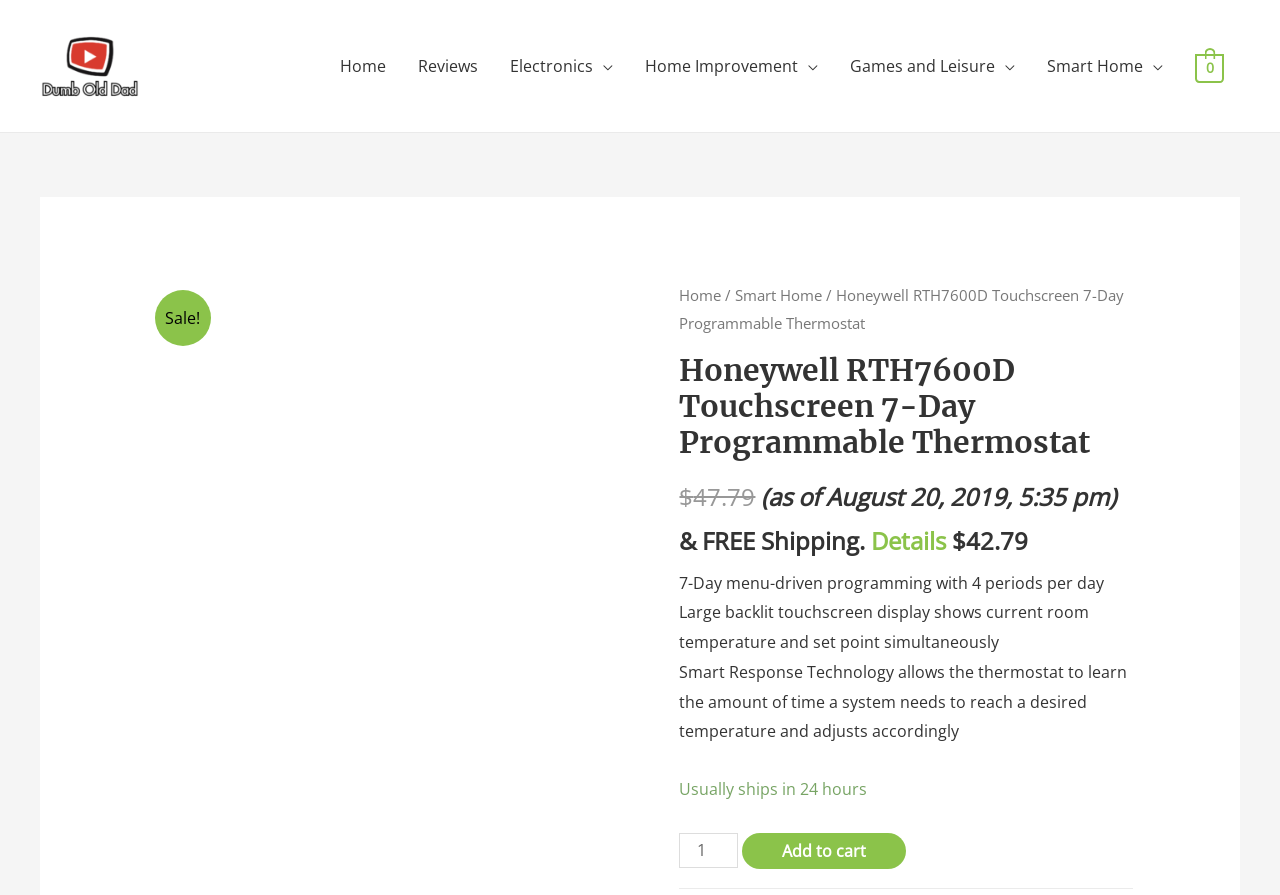Find the bounding box coordinates of the element you need to click on to perform this action: 'Return to Grimshaw Architects'. The coordinates should be represented by four float values between 0 and 1, in the format [left, top, right, bottom].

None